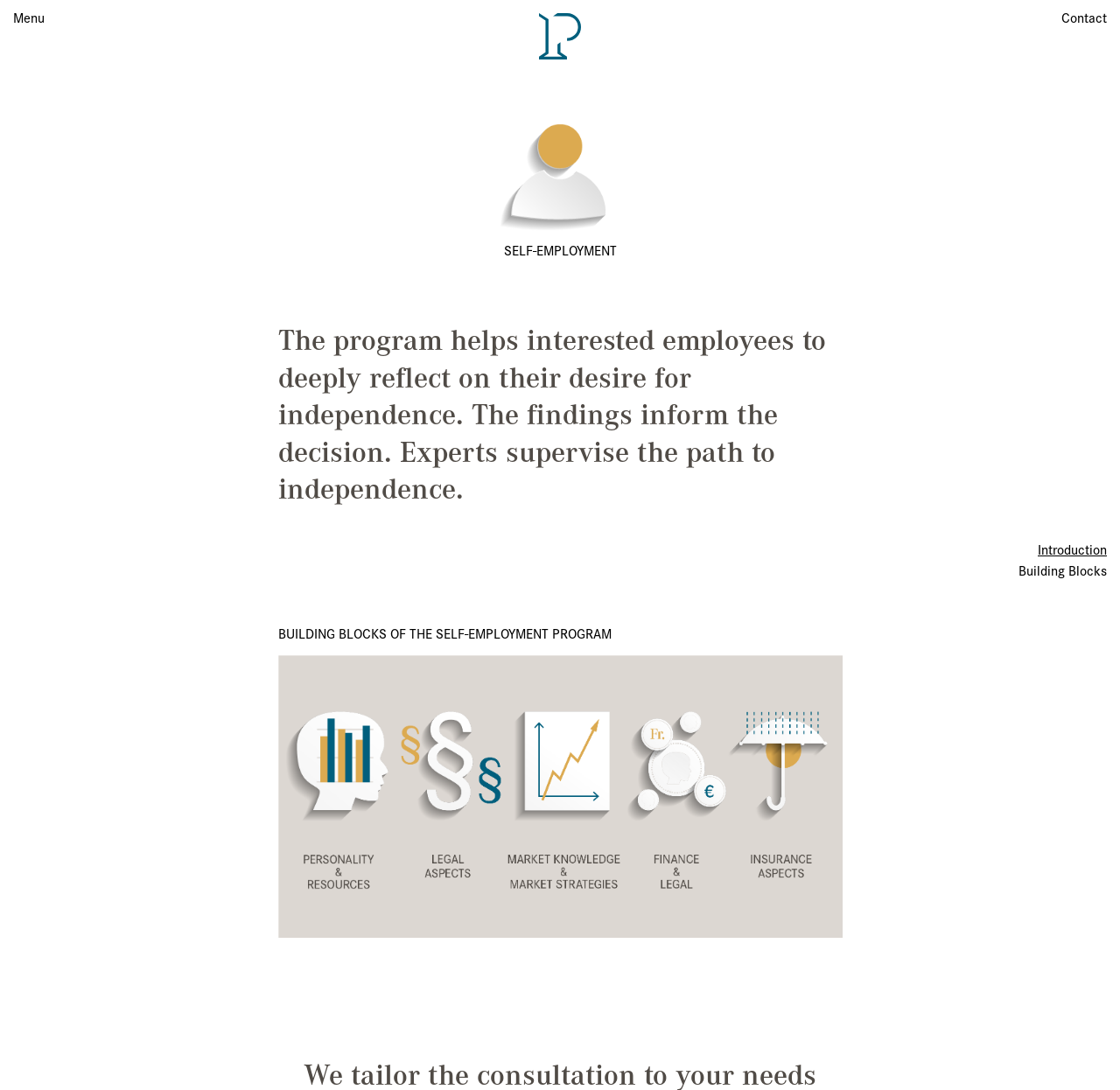Provide a one-word or short-phrase answer to the question:
How many building blocks are there in the self-employment program?

Five